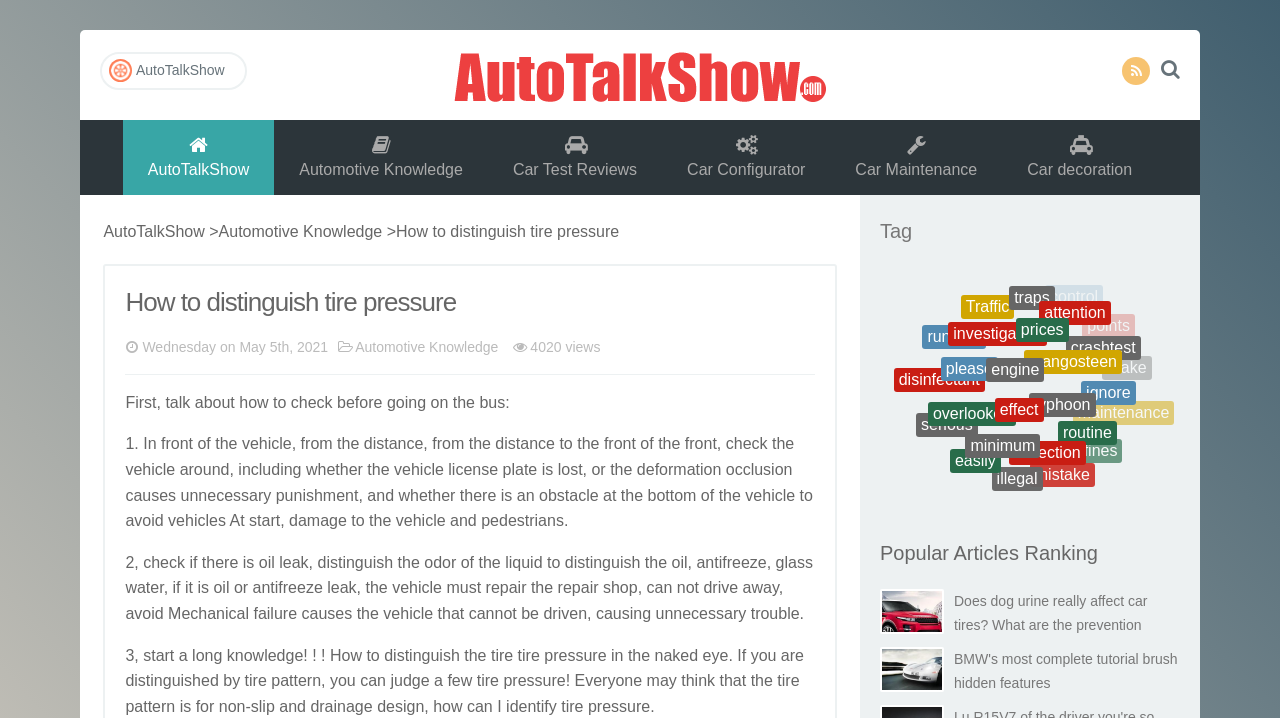Provide the bounding box coordinates, formatted as (top-left x, top-left y, bottom-right x, bottom-right y), with all values being floating point numbers between 0 and 1. Identify the bounding box of the UI element that matches the description: title="RSS Feed"

[0.877, 0.079, 0.898, 0.118]